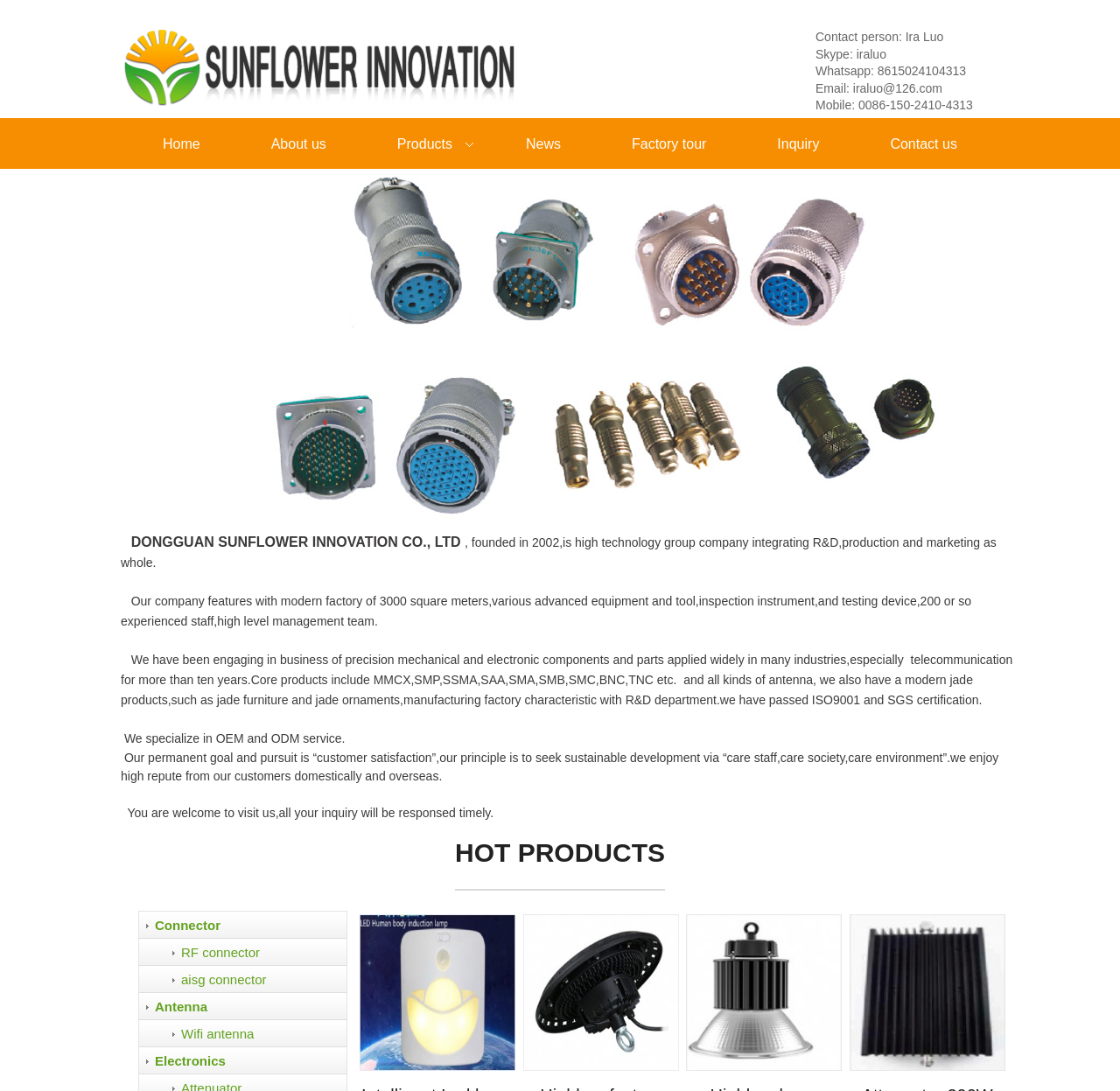Determine the bounding box coordinates of the area to click in order to meet this instruction: "Learn more about 'Intelligent Led lamp'".

[0.321, 0.838, 0.46, 0.982]